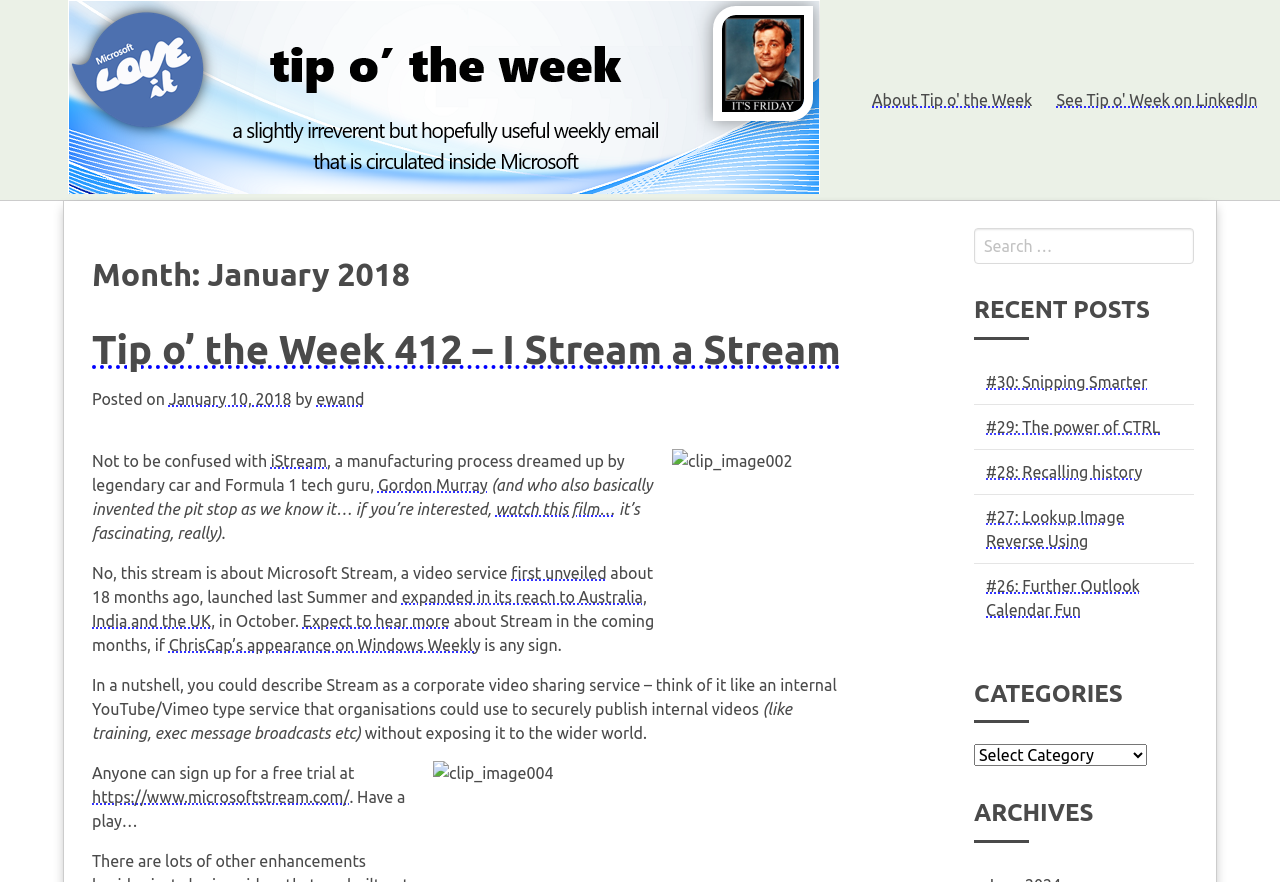Please predict the bounding box coordinates (top-left x, top-left y, bottom-right x, bottom-right y) for the UI element in the screenshot that fits the description: https://www.microsoftstream.com/

[0.072, 0.893, 0.273, 0.914]